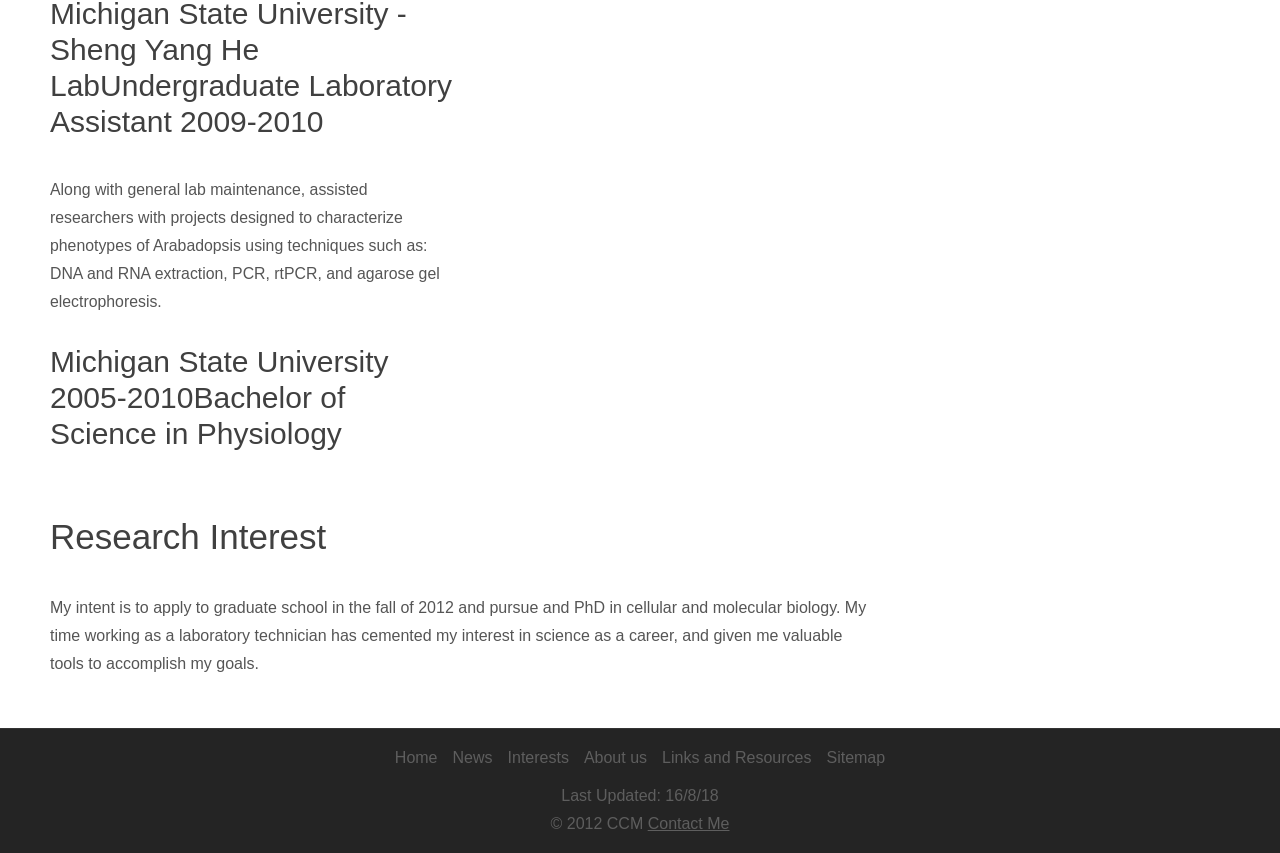Please determine the bounding box coordinates for the UI element described here. Use the format (top-left x, top-left y, bottom-right x, bottom-right y) with values bounded between 0 and 1: About us

[0.456, 0.872, 0.506, 0.905]